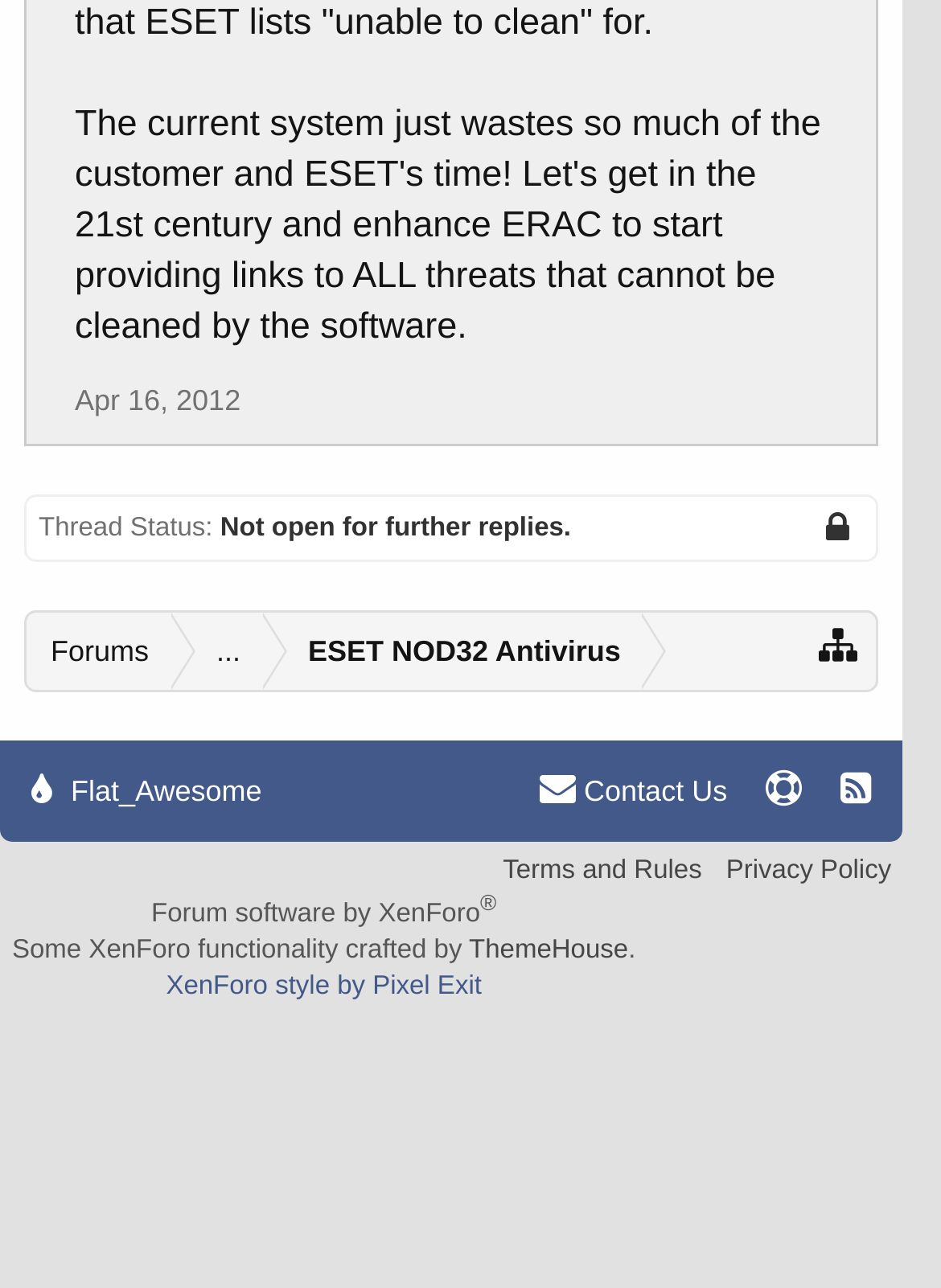What is the thread status?
Answer the question with just one word or phrase using the image.

Locked